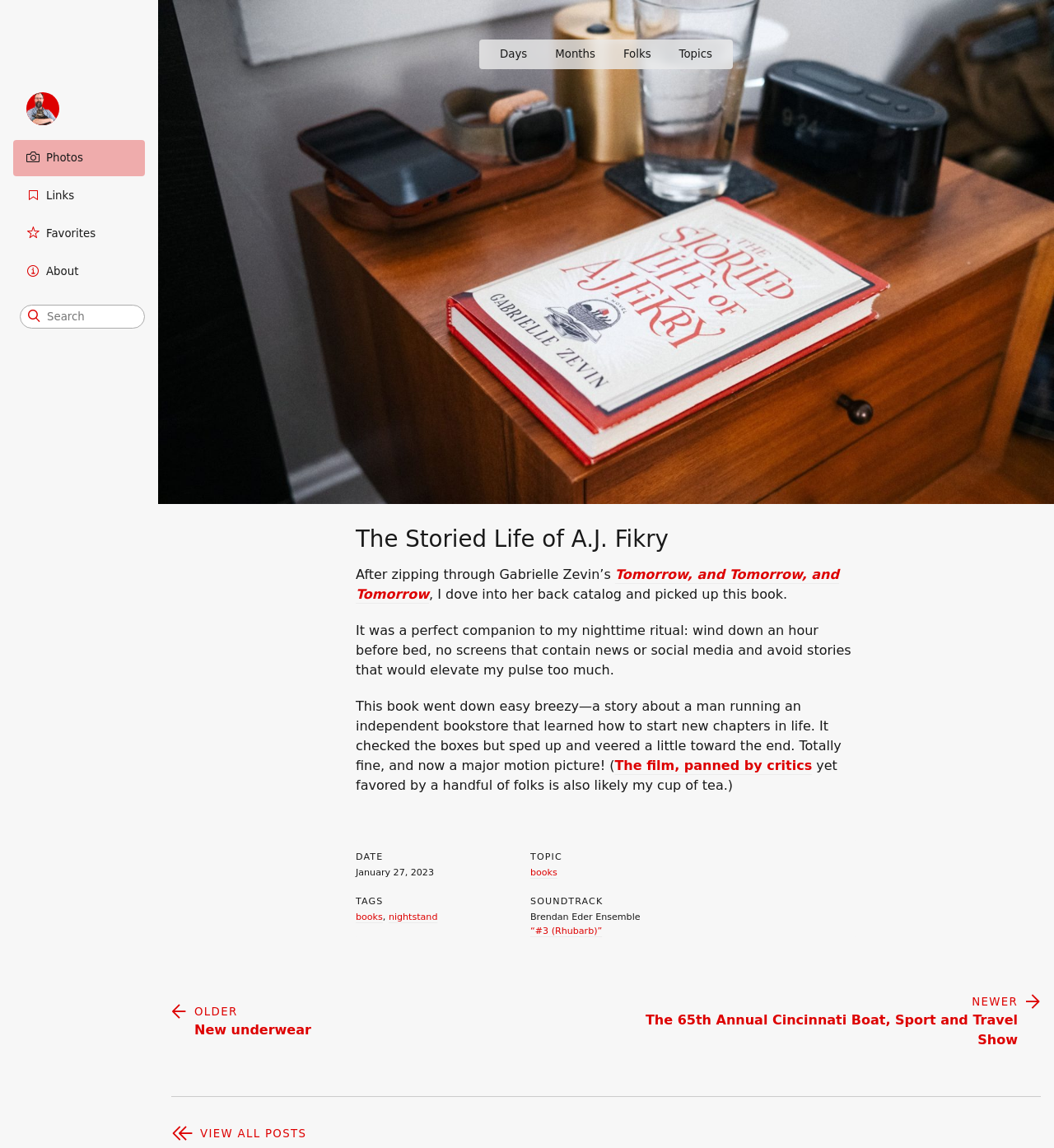Please specify the bounding box coordinates of the region to click in order to perform the following instruction: "Search for a keyword".

[0.019, 0.265, 0.138, 0.286]